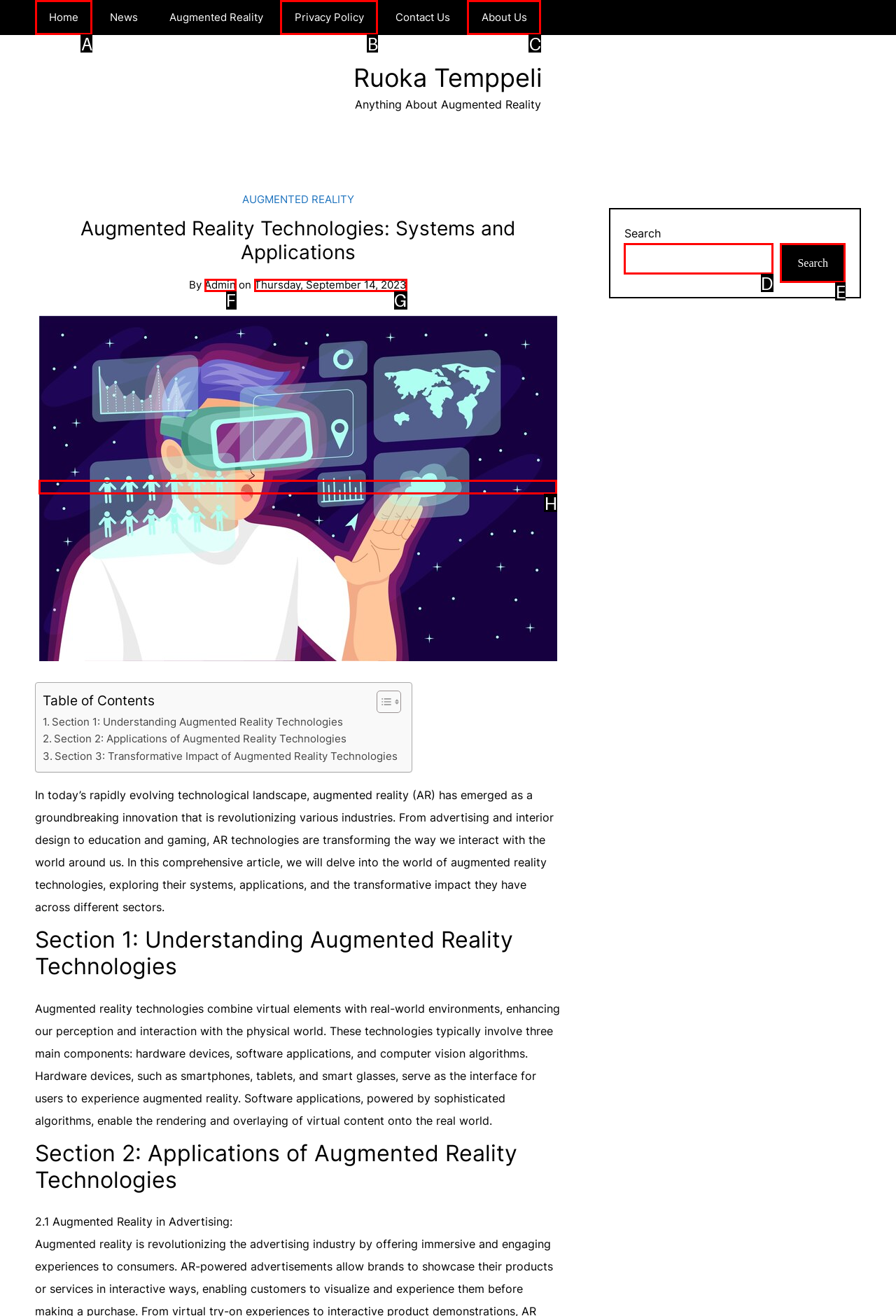Identify the HTML element that corresponds to the following description: Thursday, September 14, 2023 Provide the letter of the best matching option.

G